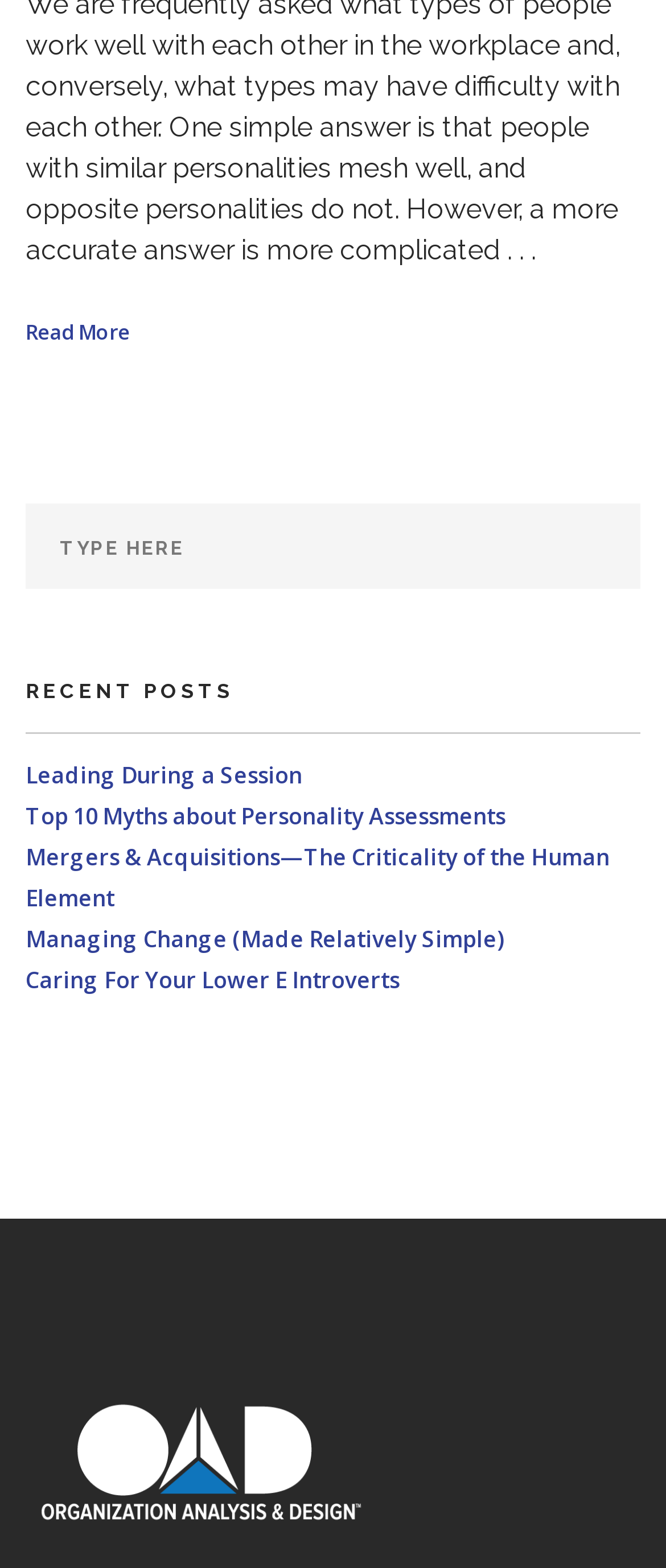Given the element description, predict the bounding box coordinates in the format (top-left x, top-left y, bottom-right x, bottom-right y). Make sure all values are between 0 and 1. Here is the element description: name="s" placeholder="Type here"

[0.038, 0.321, 0.962, 0.376]